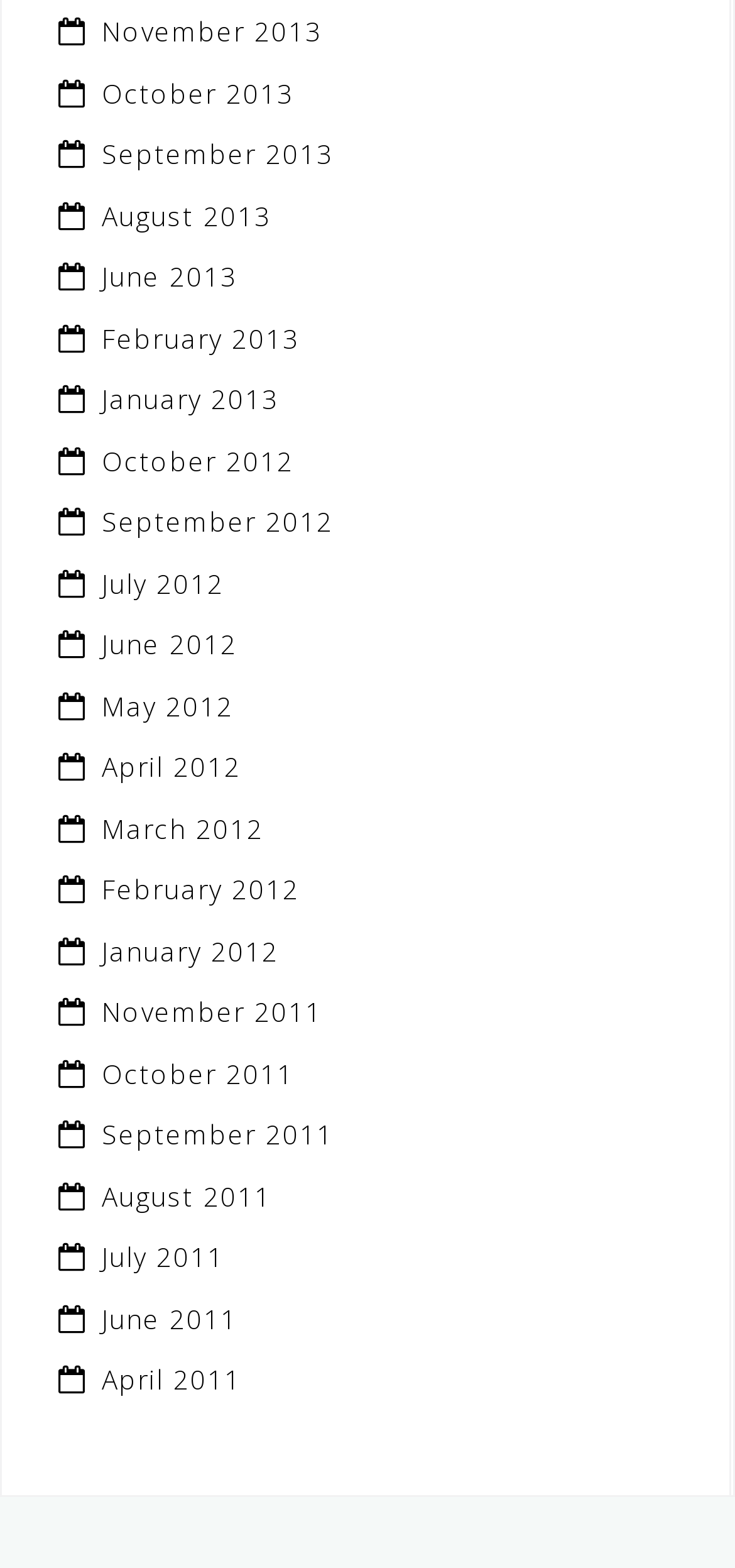Based on the image, give a detailed response to the question: What is the most recent month listed on the webpage?

By examining the links on the webpage, I can see that the most recent month listed is February 2013, which is the last link on the webpage.